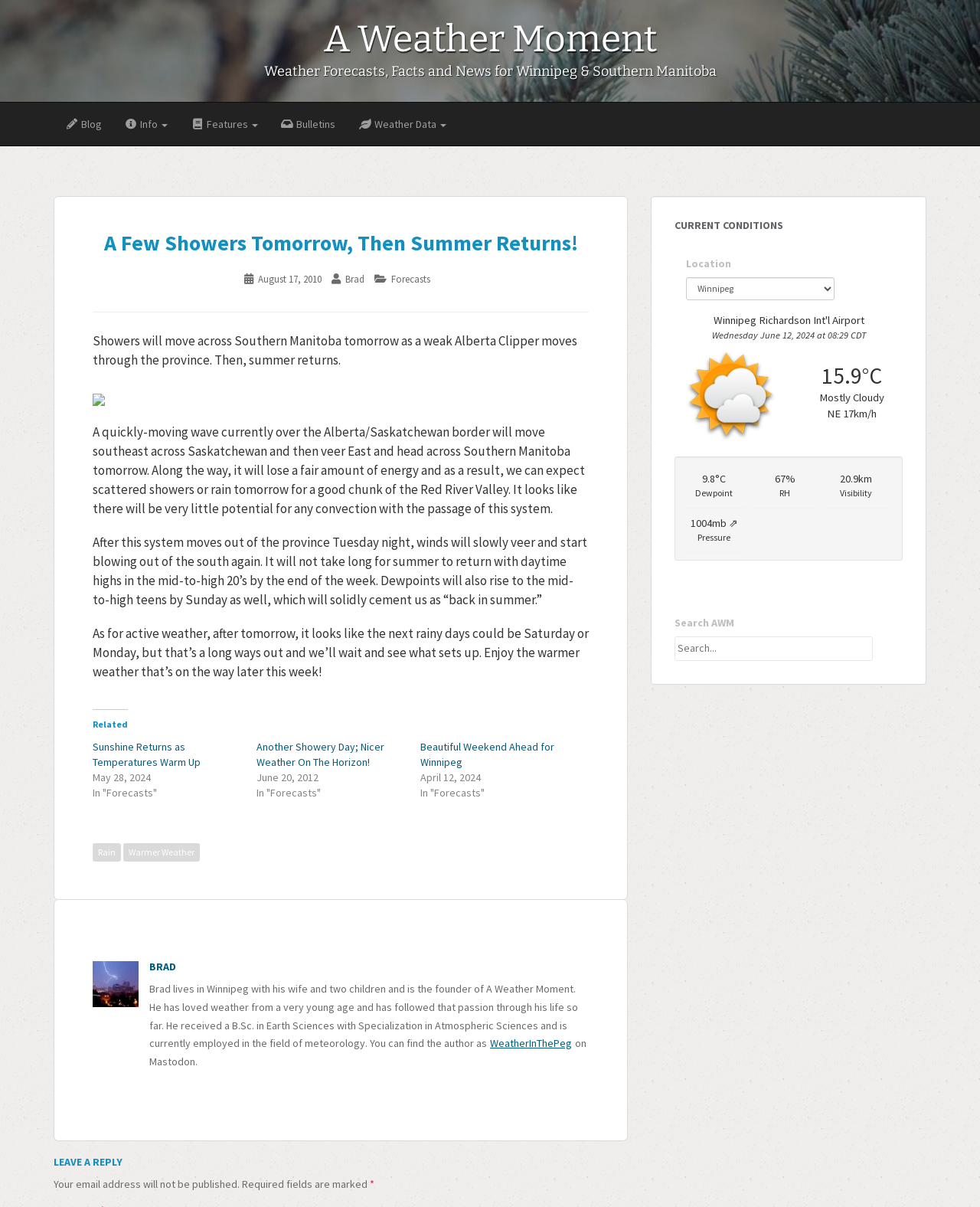Use a single word or phrase to respond to the question:
What is the dewpoint?

9.8°C